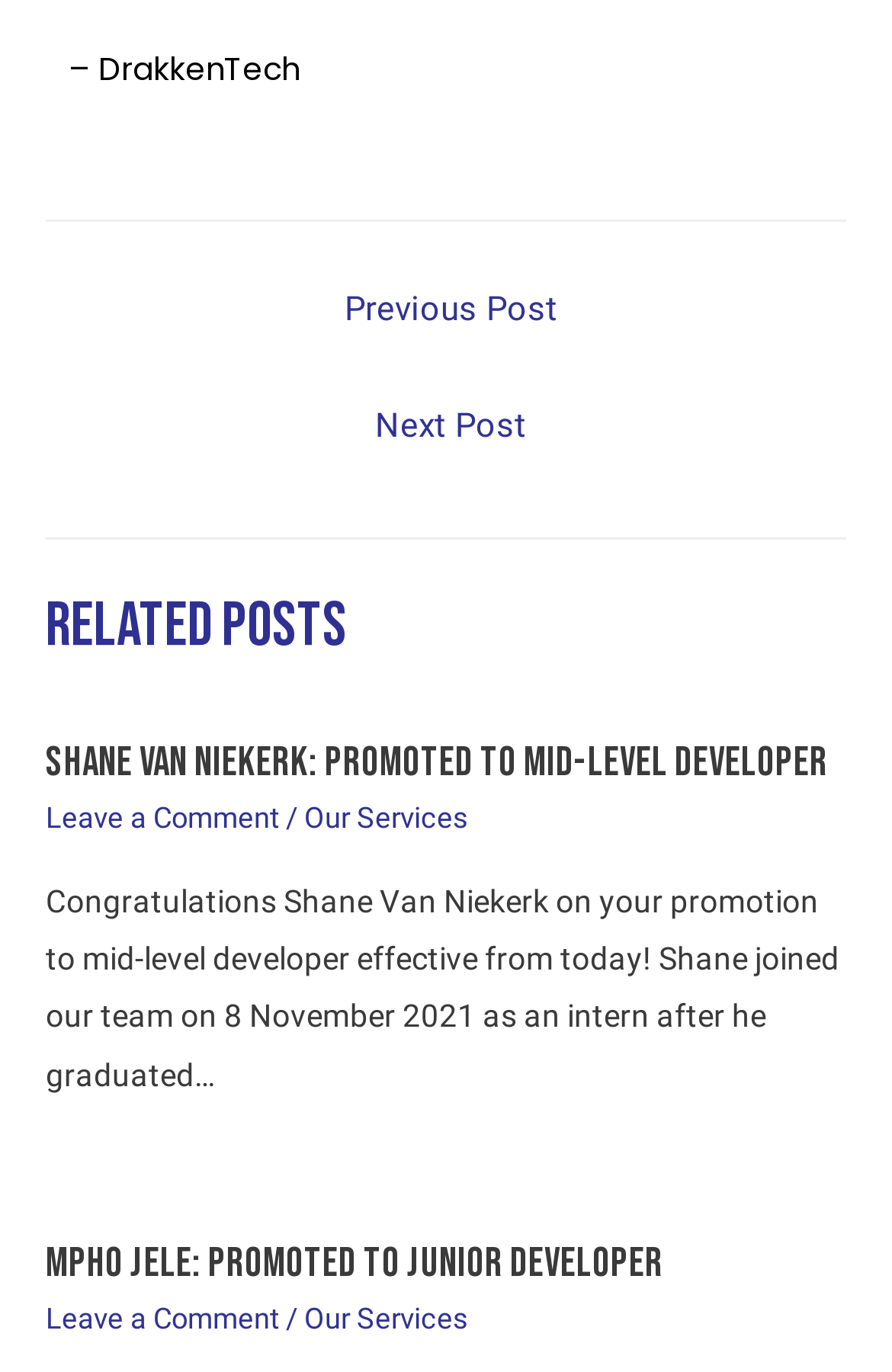What is the title of the first article?
Answer with a single word or short phrase according to what you see in the image.

Shane Van Niekerk: Promoted to Mid-level developer